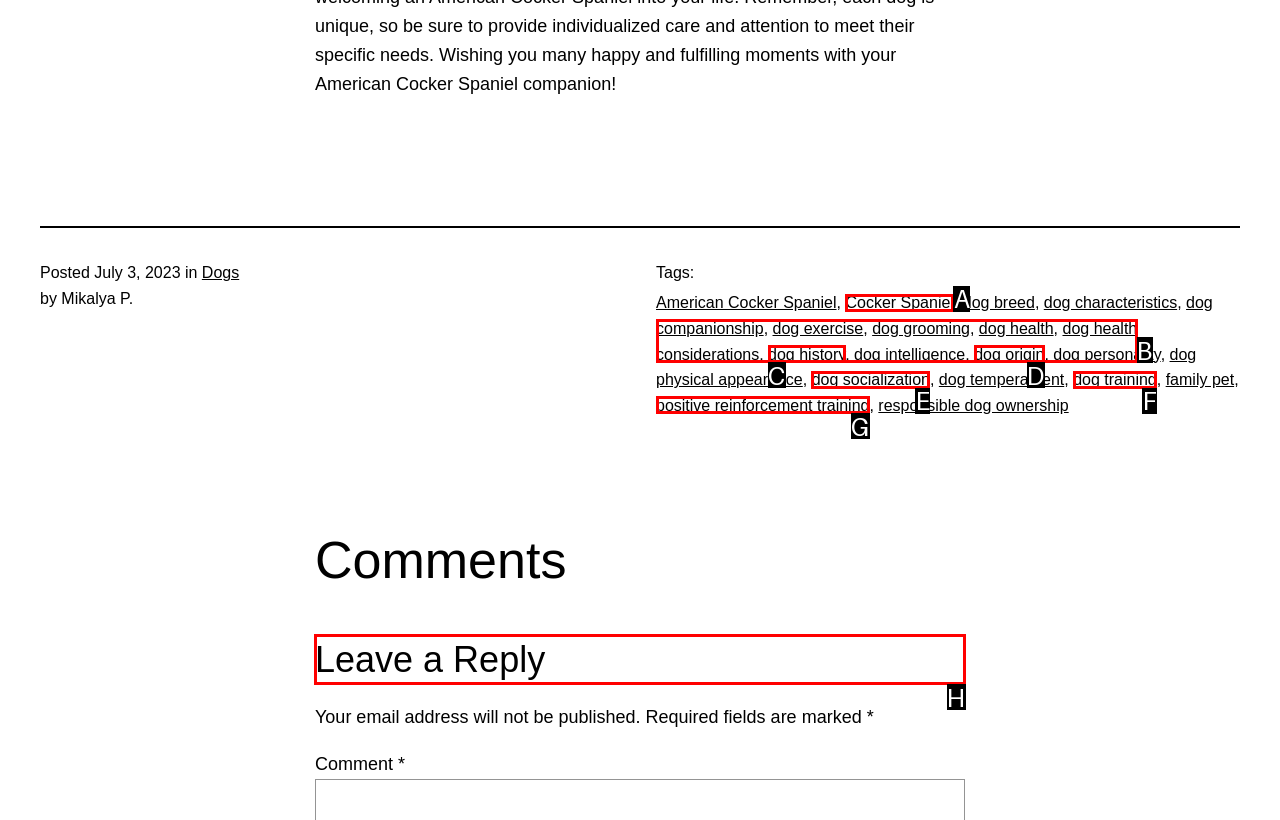Pick the right letter to click to achieve the task: Click on the 'Leave a Reply' button
Answer with the letter of the correct option directly.

H